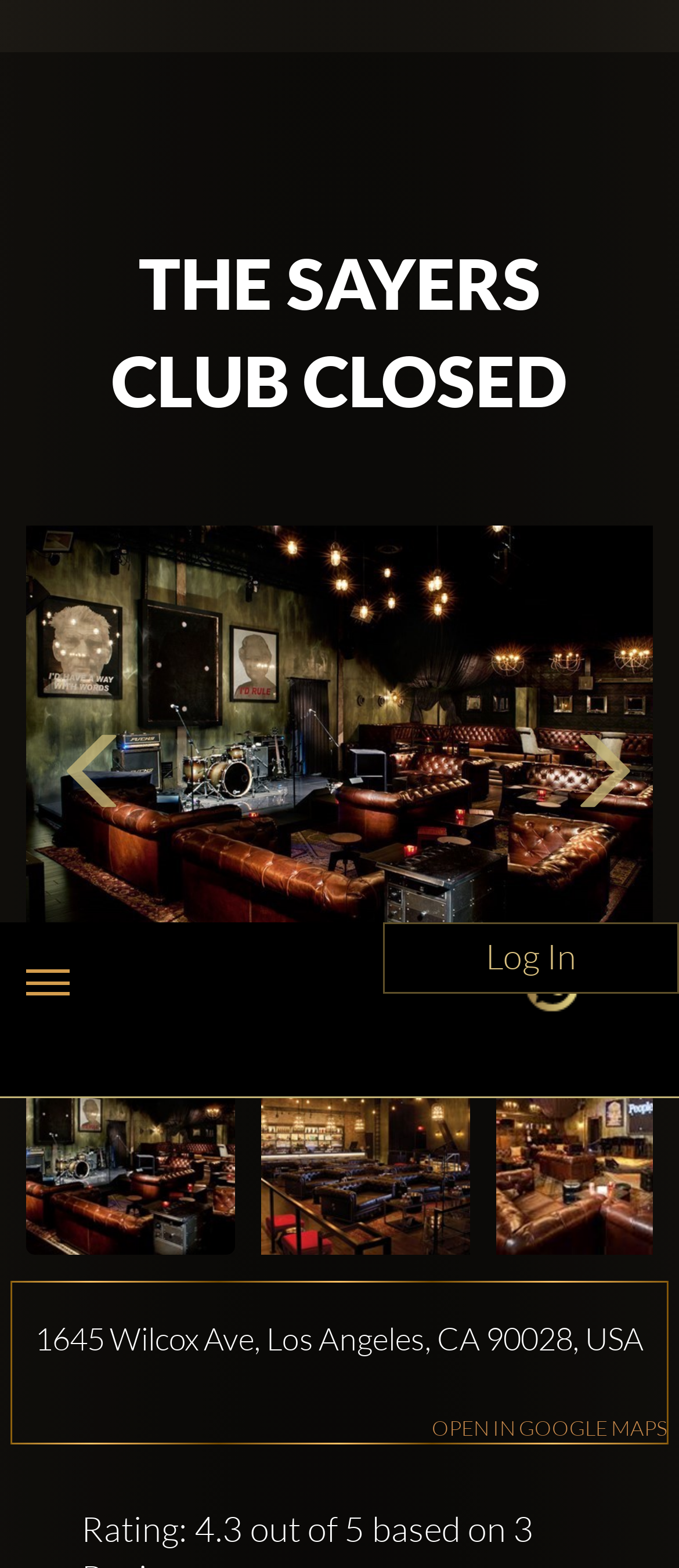What is the price of the drink 'THE LAST PALABRA'?
Please provide a detailed and thorough answer to the question.

I found the price by looking at the static text element that contains the price information, which is 'THE LAST PALABRA $15'.